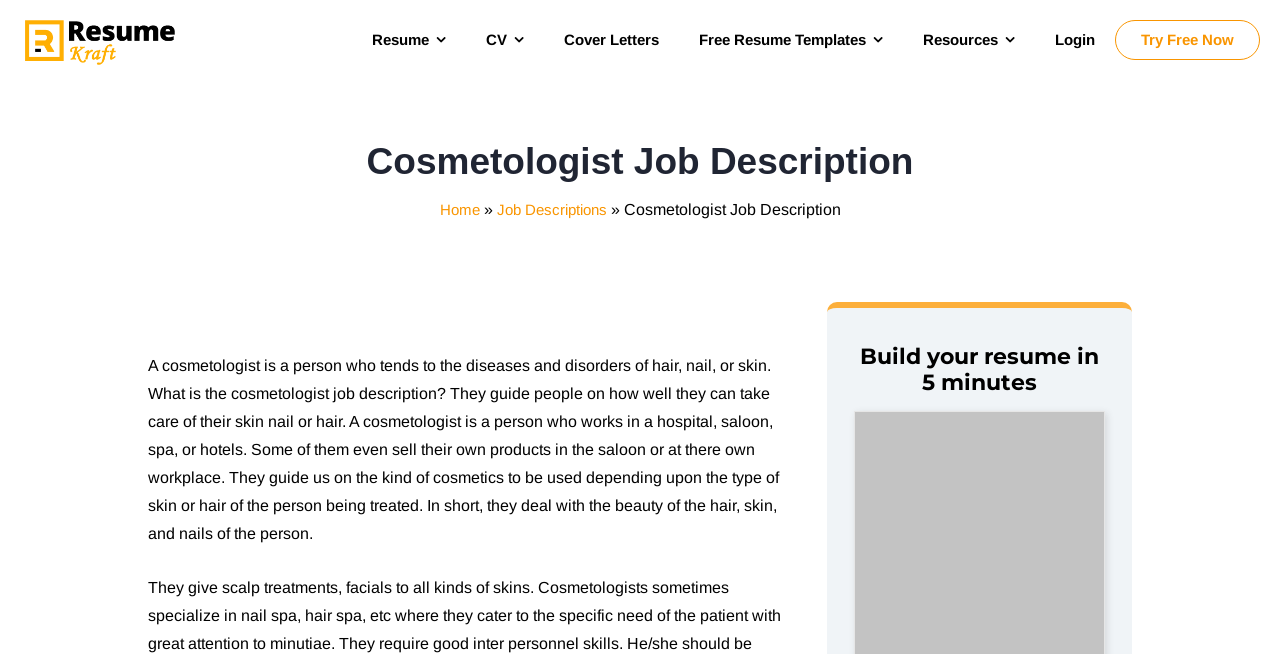Give a succinct answer to this question in a single word or phrase: 
Where do cosmetologists work?

Hospital, saloon, spa, or hotels